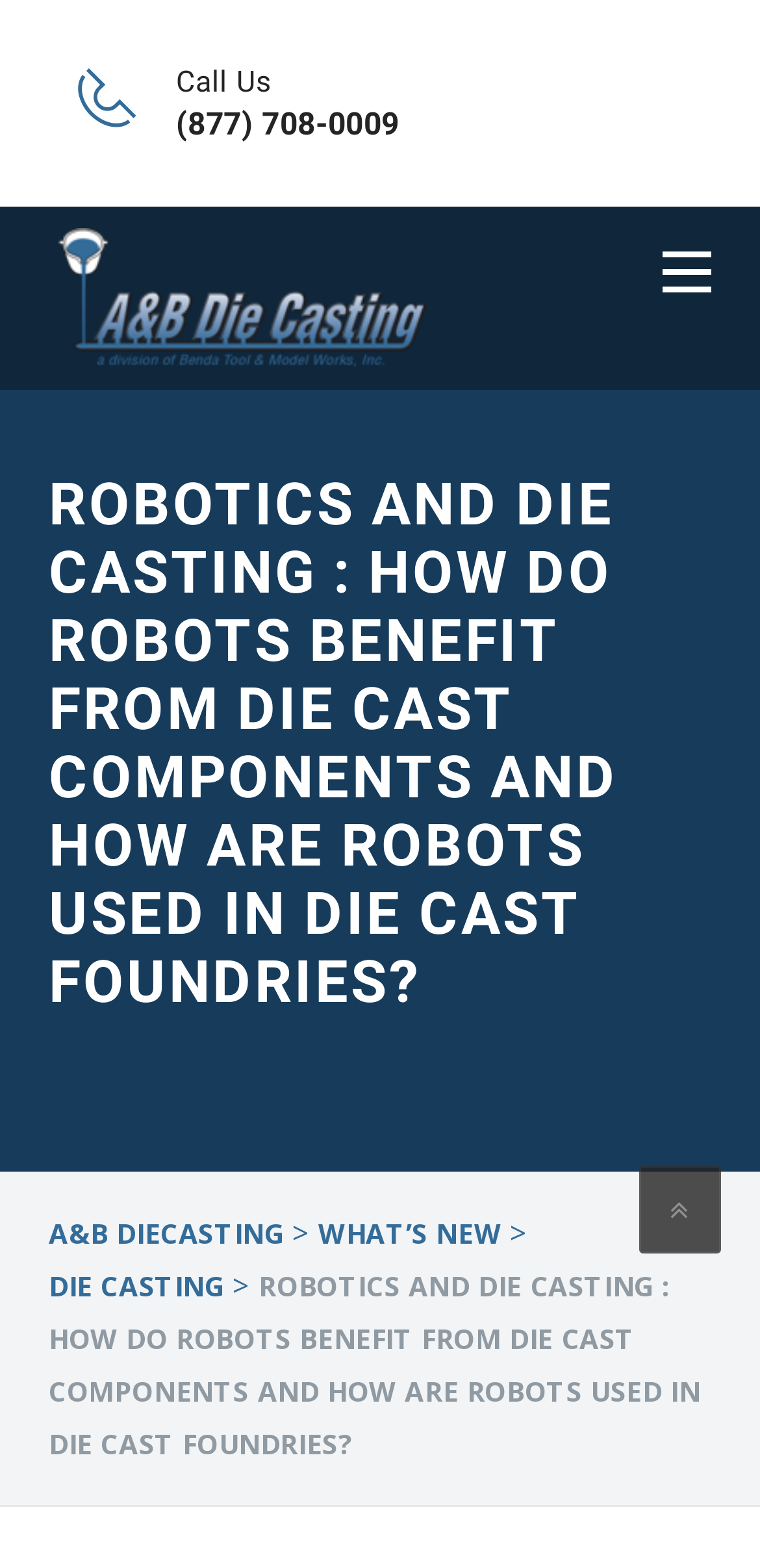What is the last section of the webpage?
Give a one-word or short phrase answer based on the image.

ROBOTICS AND DIE CASTING